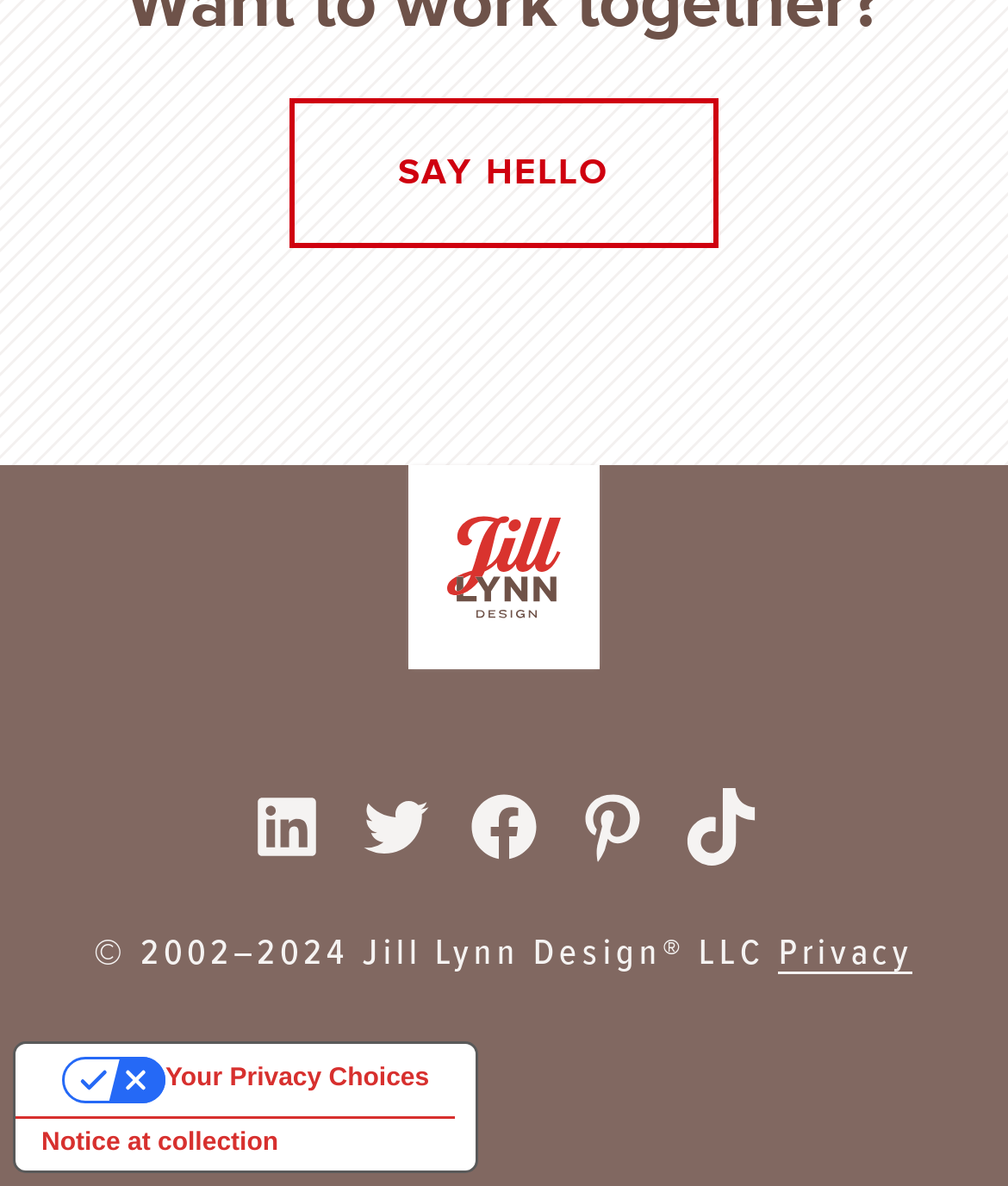How many social media links are available? Observe the screenshot and provide a one-word or short phrase answer.

5